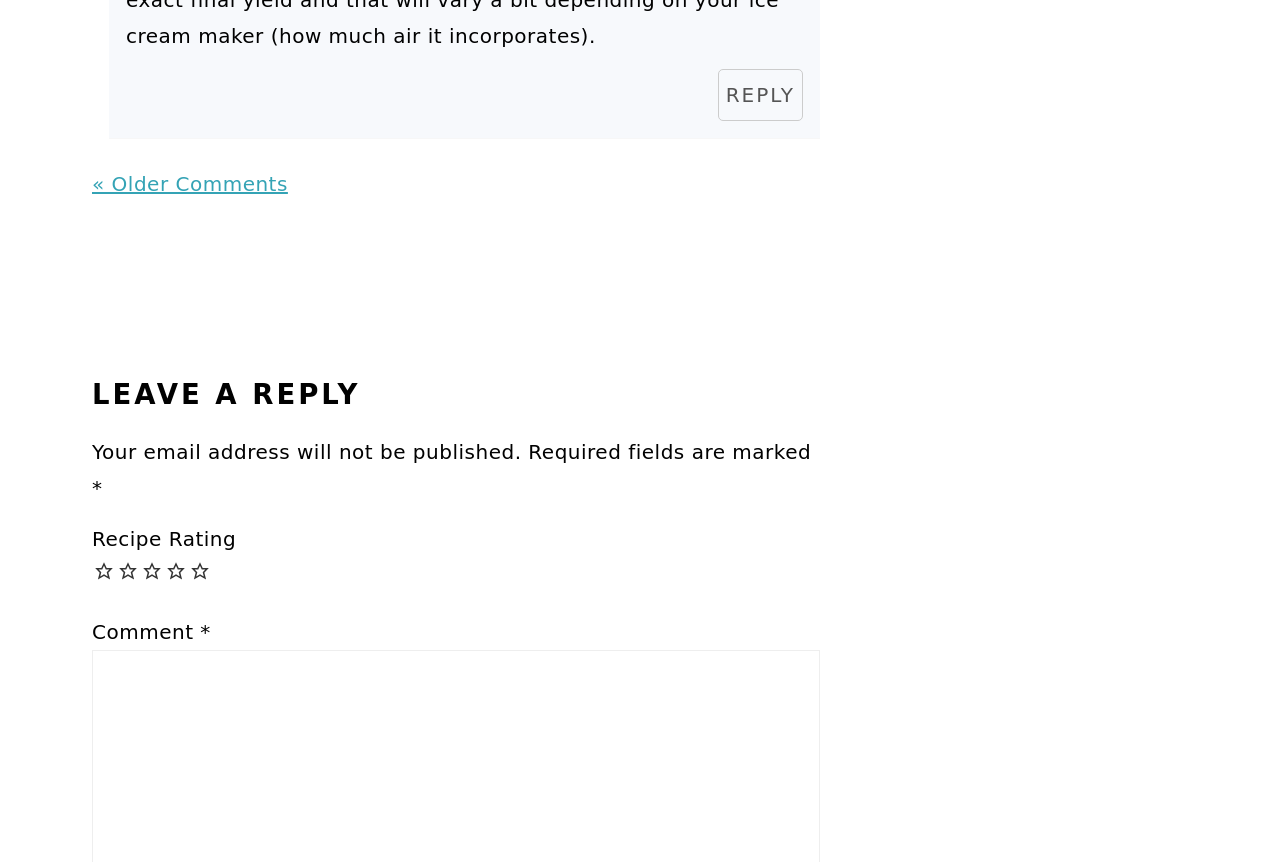Calculate the bounding box coordinates of the UI element given the description: "« Older Comments".

[0.072, 0.2, 0.225, 0.228]